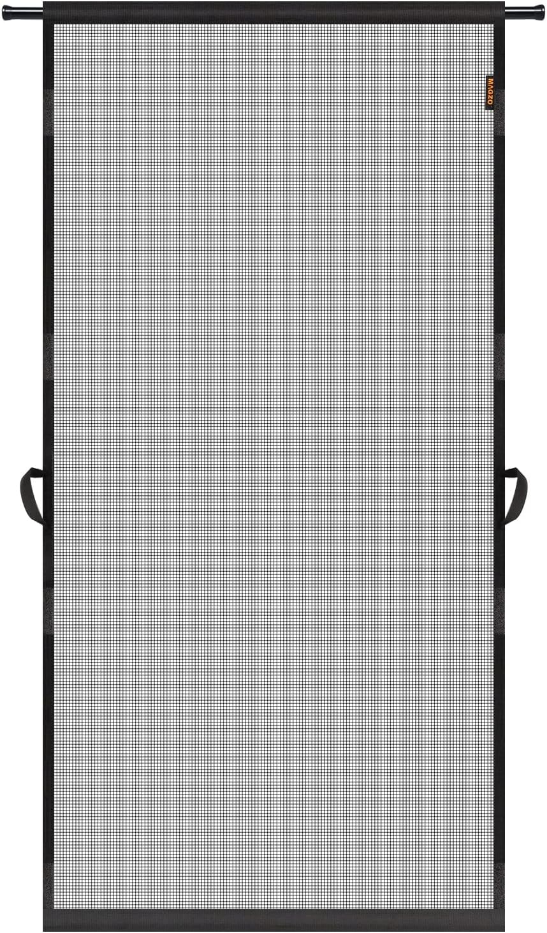Describe the image thoroughly, including all noticeable details.

The image showcases the MAGZO Hanging Screen Door, a versatile and functional addition designed to enhance accessibility while effectively keeping pests at bay. With its mesh construction, the screen allows for ample airflow, making it ideal for homes where fresh air is desired. The design features a simple, hand-free entry system that automatically parts when approached, which is especially convenient for those carrying items or managing pets and children. The screen is sized to fit standard doors, making it a practical option for patios, balconies, and garages. Its installation is hassle-free, utilizing hook and loop closures for secure attachment. The overall look combines efficiency with modern aesthetics, making it a stylish yet practical choice for any household.